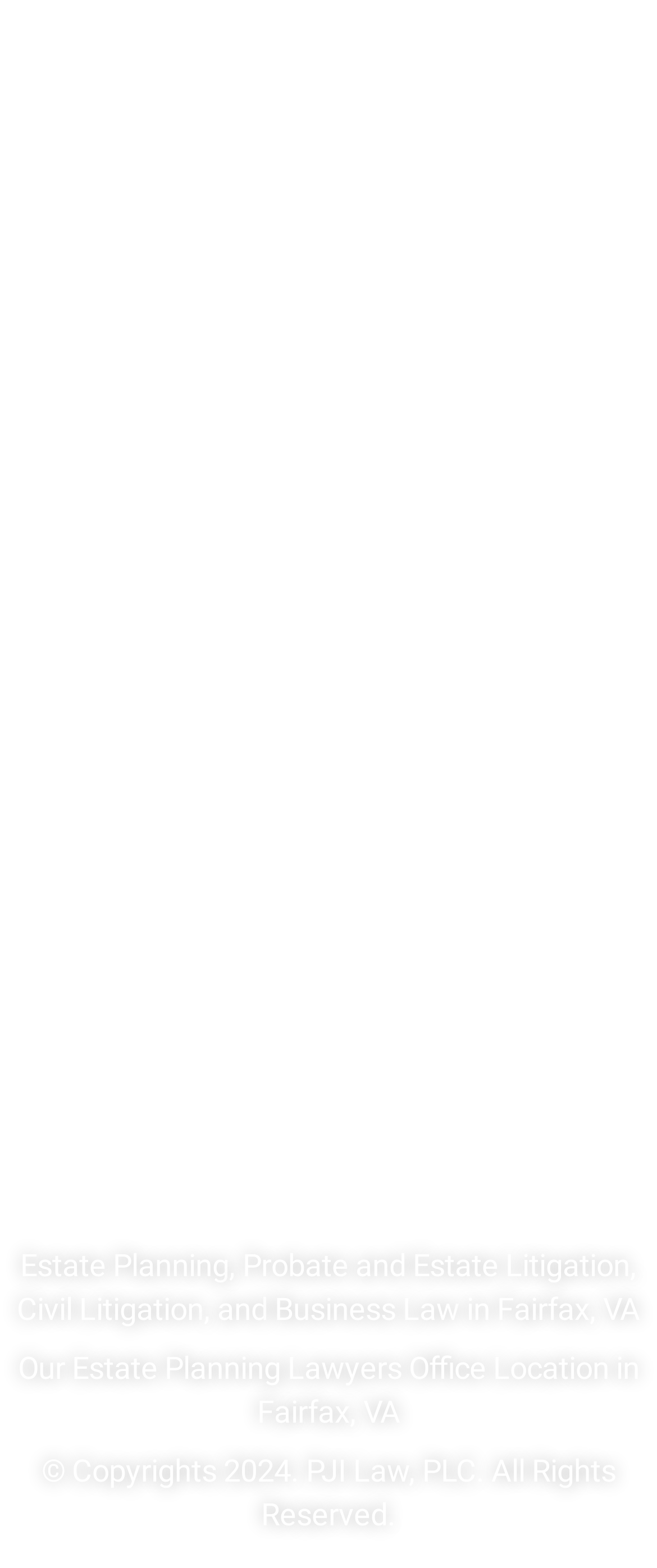Please answer the following question using a single word or phrase: 
What services does the law firm offer?

Estate Planning, Probate, Estate Litigation, Civil Litigation, Business Law